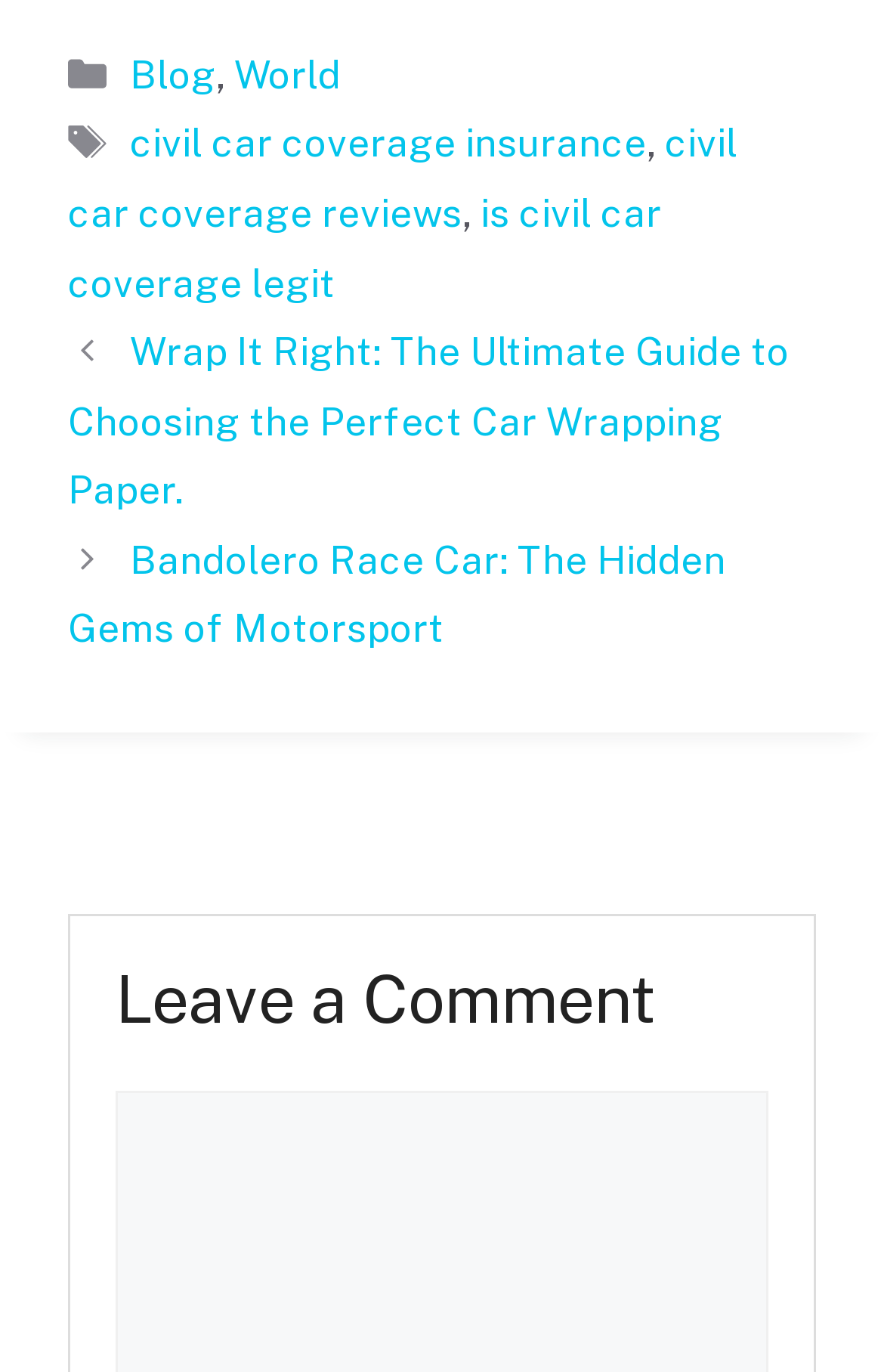Kindly respond to the following question with a single word or a brief phrase: 
How many posts are listed?

2